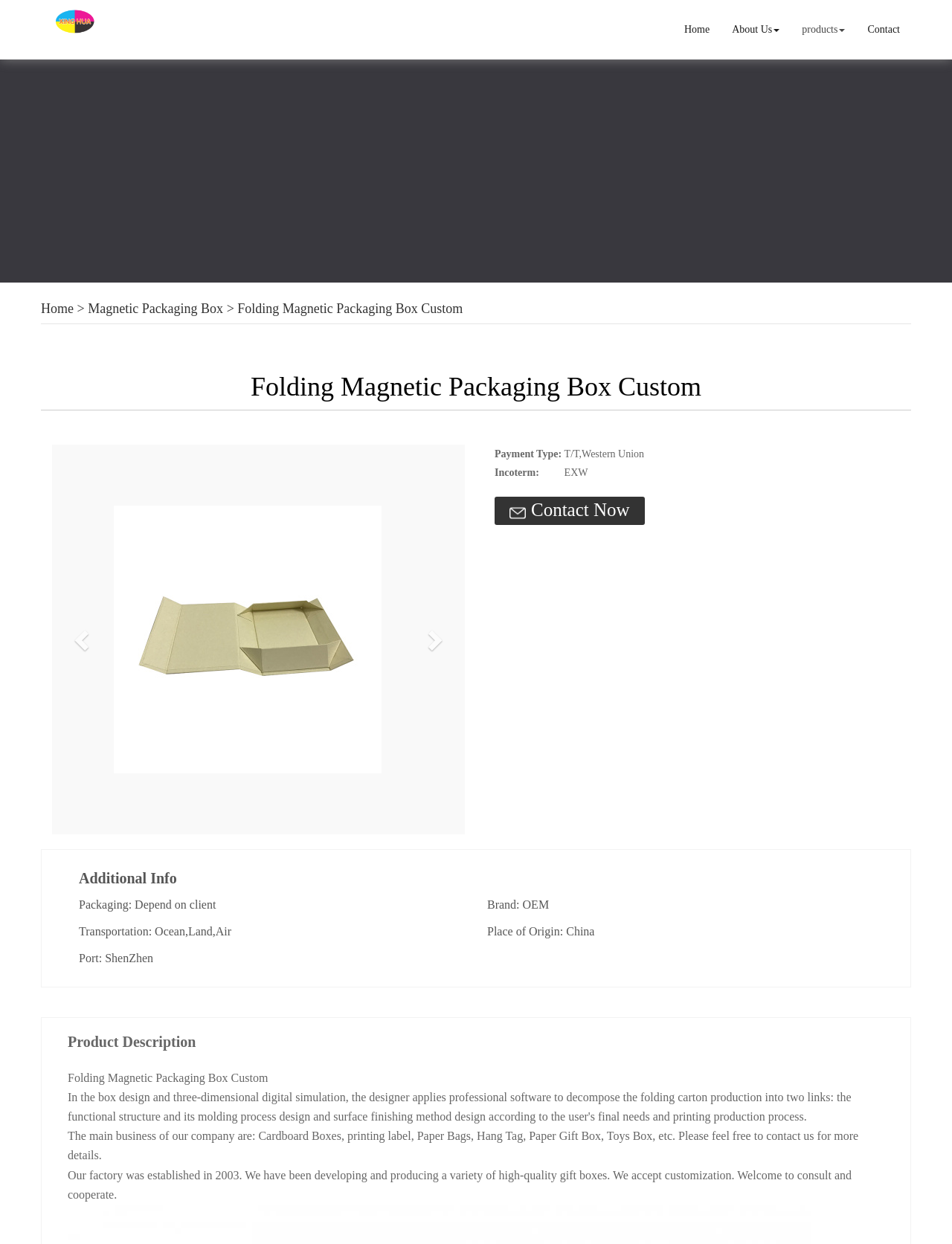Identify the bounding box coordinates of the HTML element based on this description: "alt="Xing Hua Printing Factory"".

[0.051, 0.003, 0.215, 0.032]